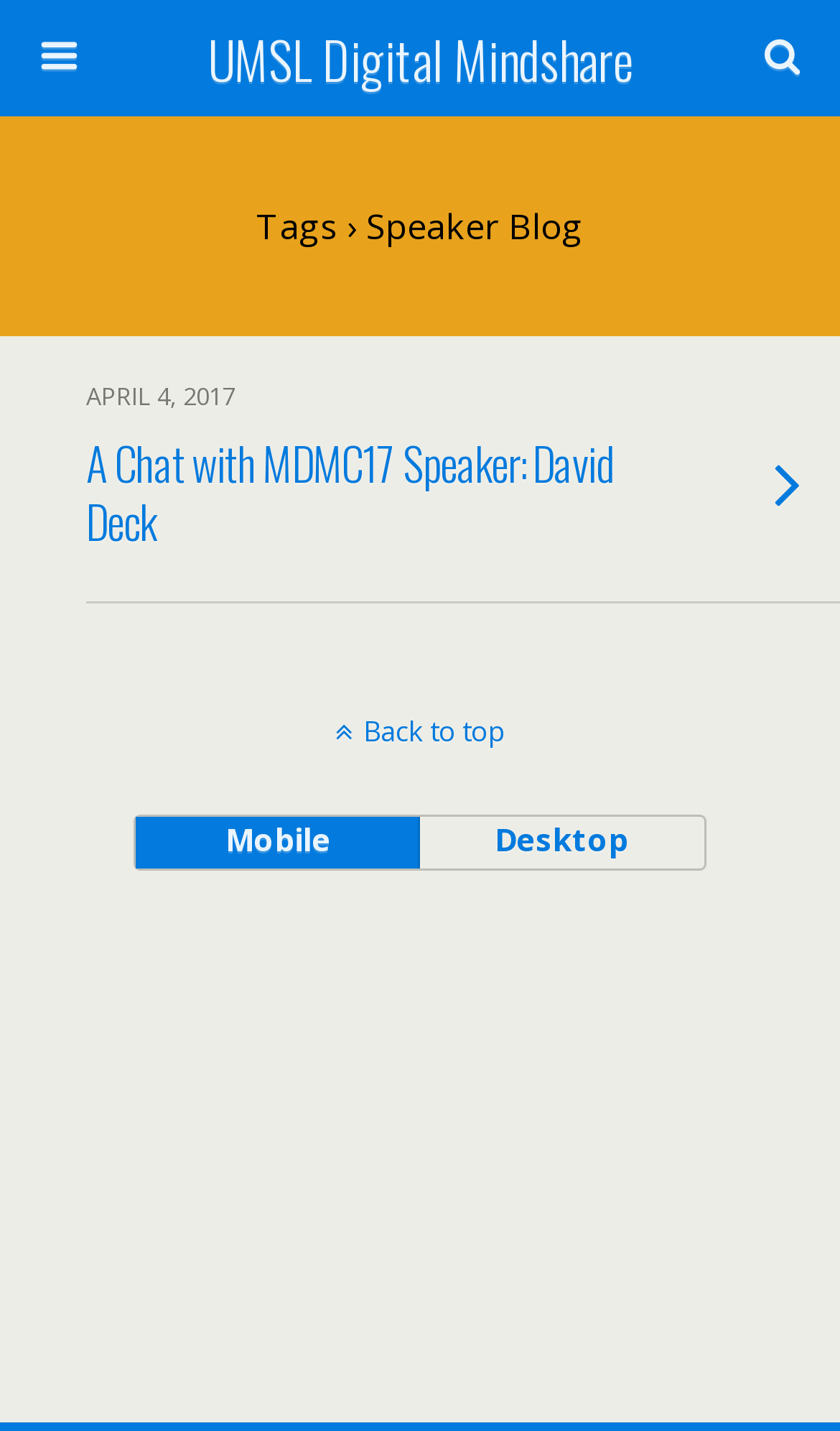Look at the image and give a detailed response to the following question: What is the purpose of the link at the top of the page?

I determined the purpose of the link by looking at the link element 'UMSL Digital Mindshare' which is located at the top of the page, suggesting that it links to the UMSL Digital Mindshare website.